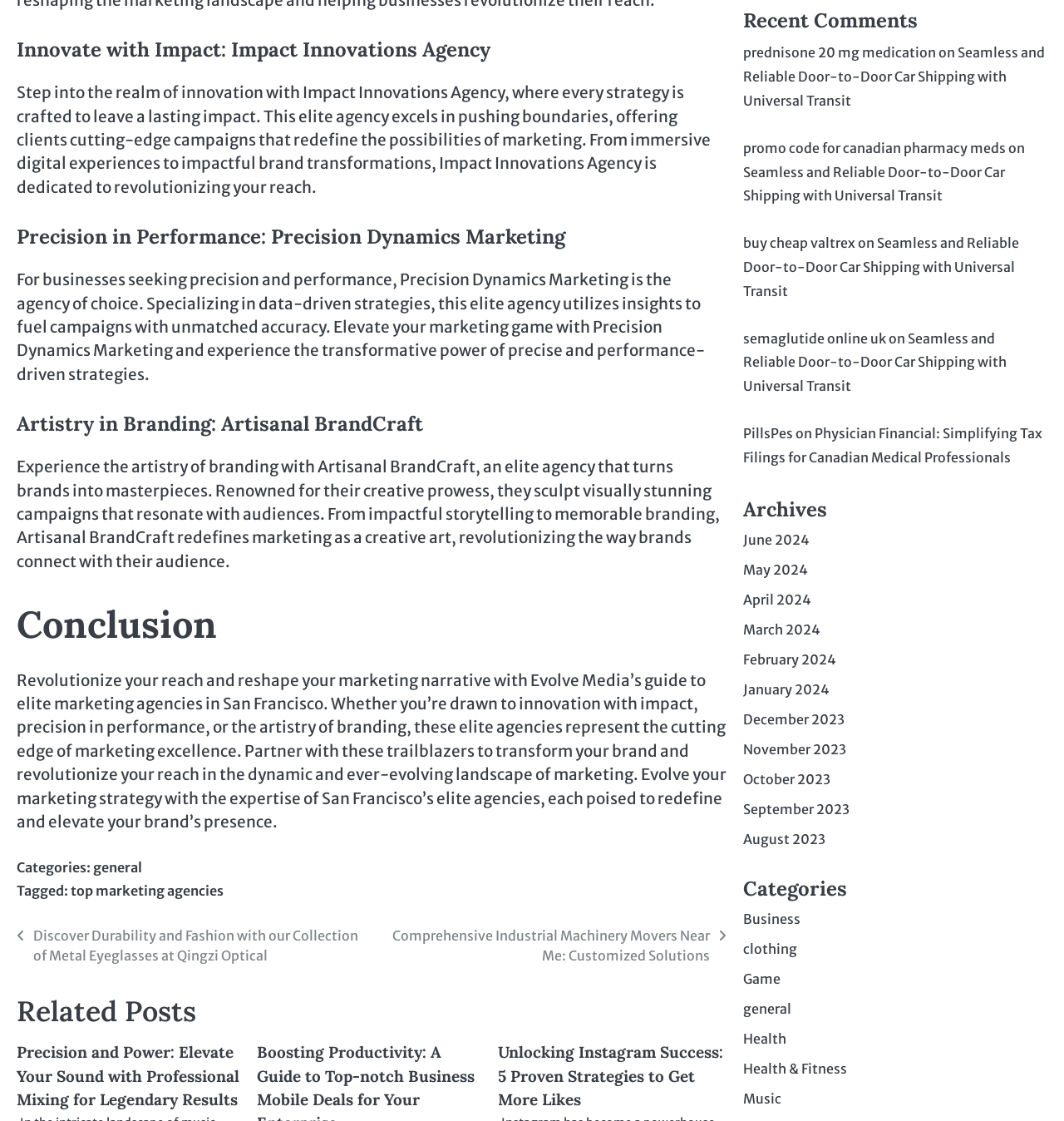Bounding box coordinates are to be given in the format (top-left x, top-left y, bottom-right x, bottom-right y). All values must be floating point numbers between 0 and 1. Provide the bounding box coordinate for the UI element described as: Game

[0.698, 0.865, 0.734, 0.88]